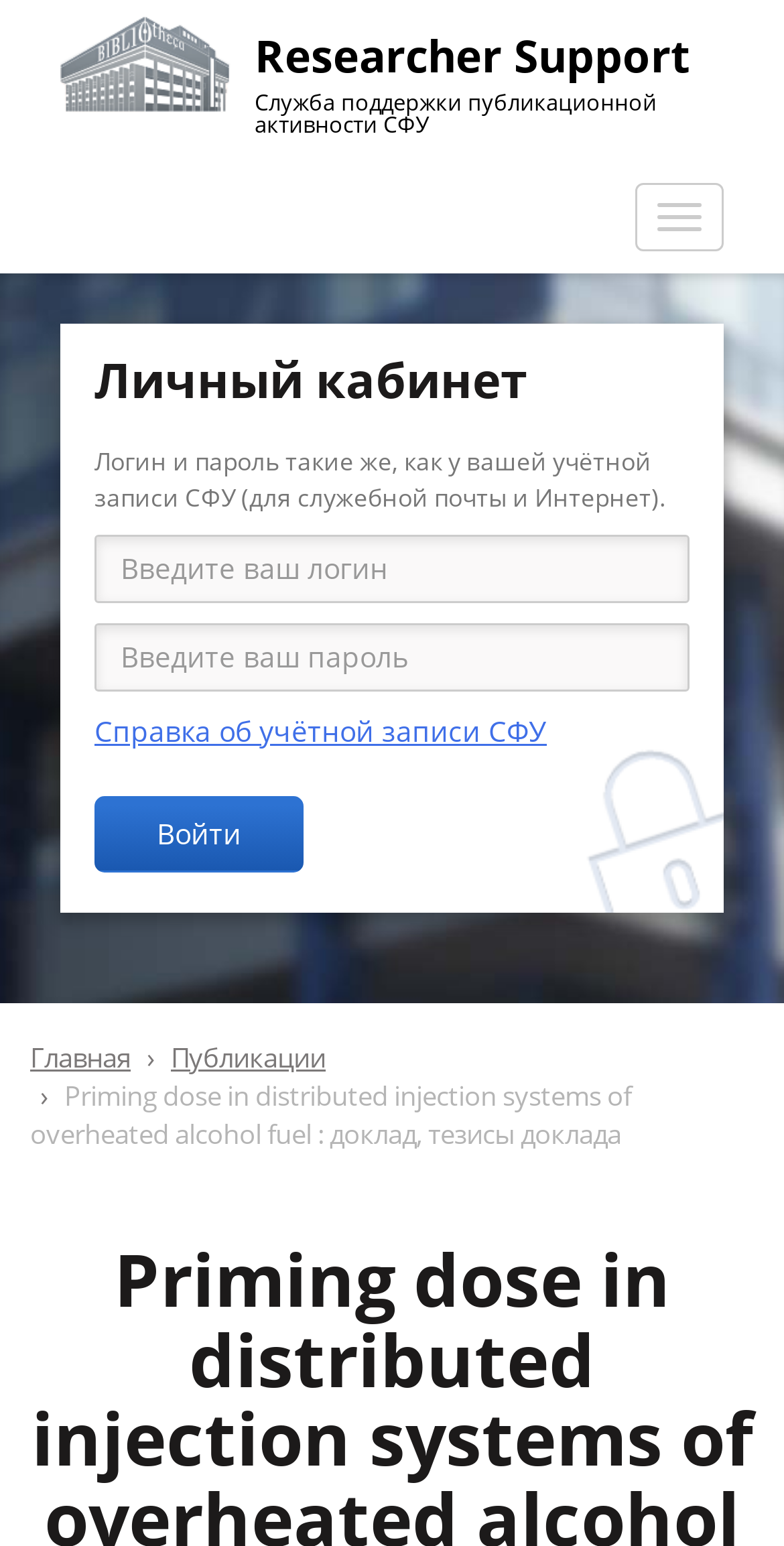What is the link at the bottom left?
Using the image provided, answer with just one word or phrase.

Главная